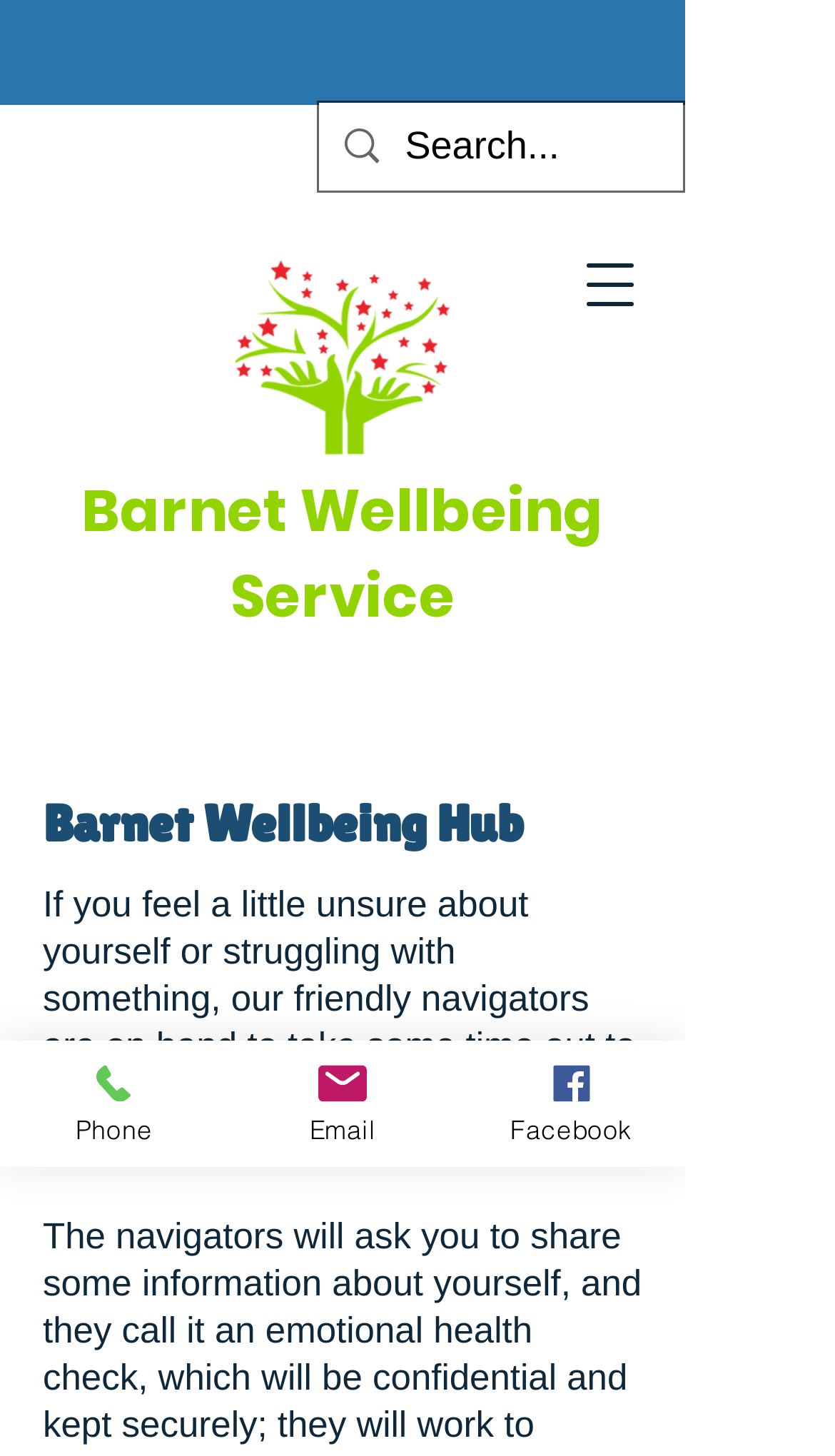What is the name of the wellbeing service?
Please look at the screenshot and answer using one word or phrase.

Barnet Wellbeing Service